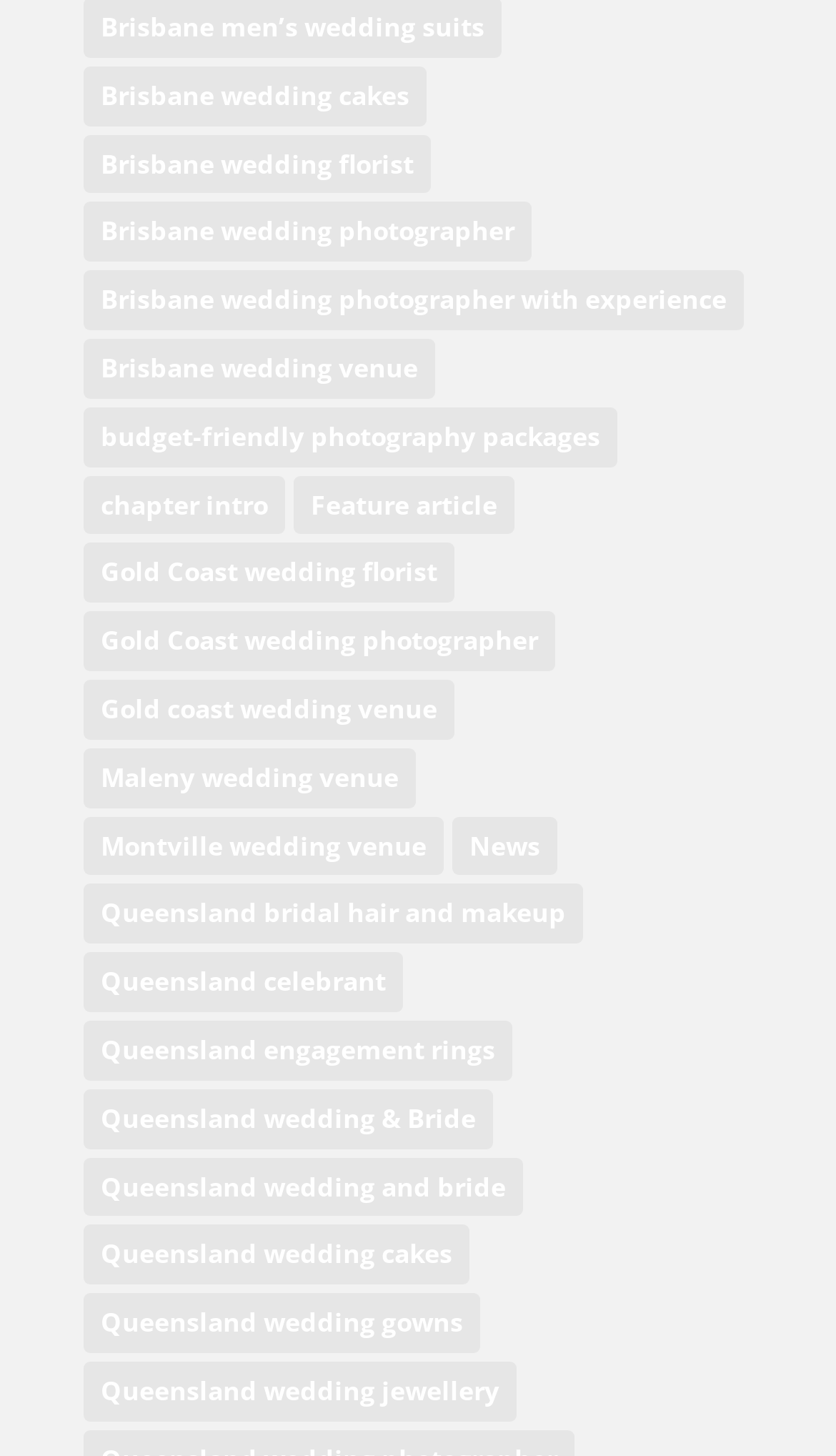How many wedding venue options are available in Brisbane?
Look at the image and answer with only one word or phrase.

21